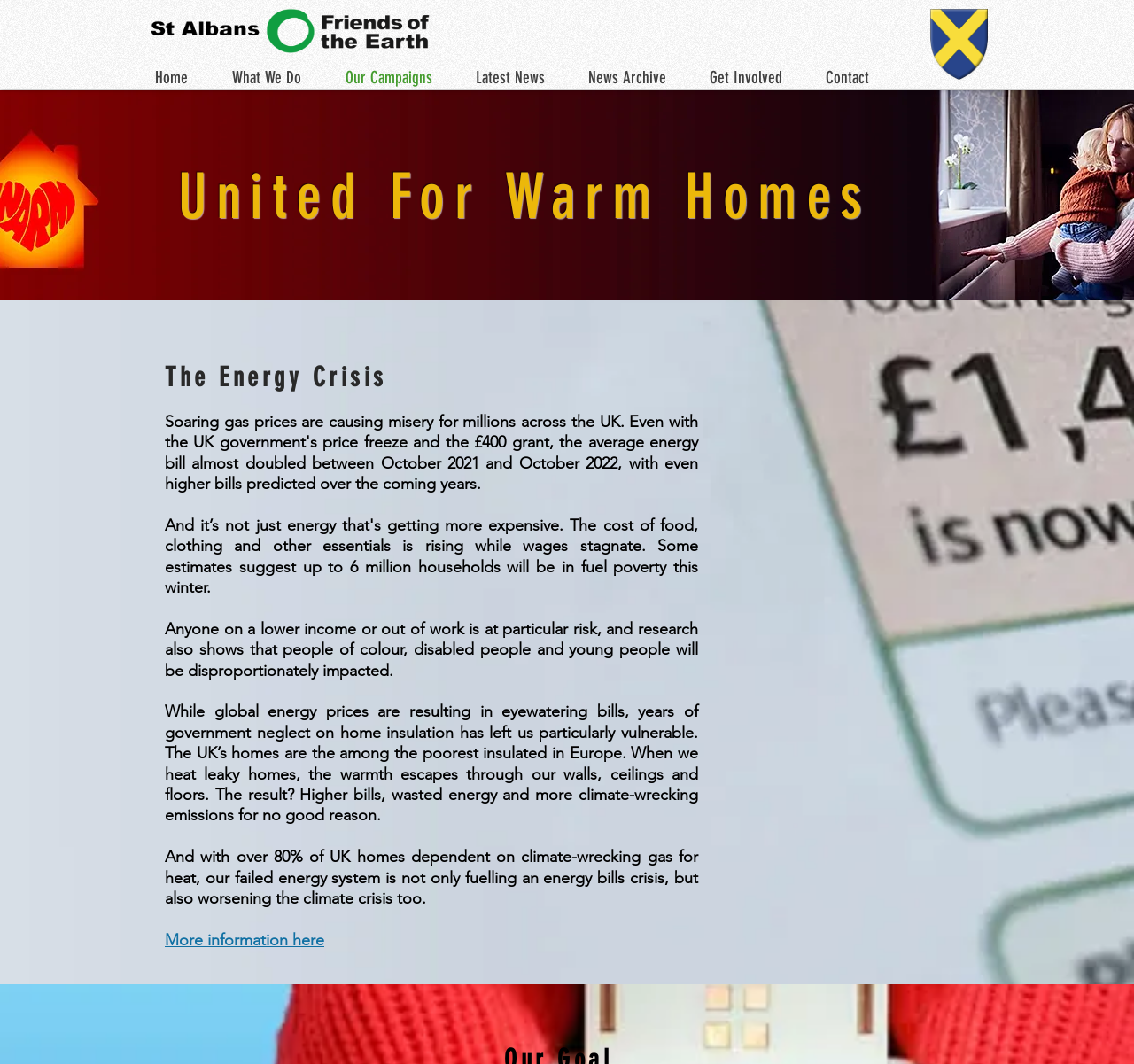Describe all the key features of the webpage in detail.

The webpage is about "United For Warm Homes" and is affiliated with St Albans FOE. At the top left corner, there is a logo image of SAFoeLogoTrans.gif. Below the logo, there is a navigation menu labeled "Site" that spans across the top of the page, containing links to "Home", "What We Do", "Our Campaigns", "Latest News", "News Archive", "Get Involved", and "Contact".

On the right side of the navigation menu, there is another image, SAShield4TransSmall.gif. Below the navigation menu, there is a large banner image, UnitedForWarmHomesBanner2.jpg, that spans the entire width of the page.

The main content of the page starts with a heading "United For Warm Homes" followed by another heading "The Energy Crisis". Below these headings, there are four paragraphs of text that discuss the energy crisis, its impact on lower-income households, and the need for home insulation. The text is positioned on the left side of the page, with a consistent margin from the left edge.

At the bottom of the text, there is a link "More information here" that is aligned with the left edge of the text. Overall, the webpage has a simple layout with a focus on presenting information about the energy crisis and the importance of warm homes.